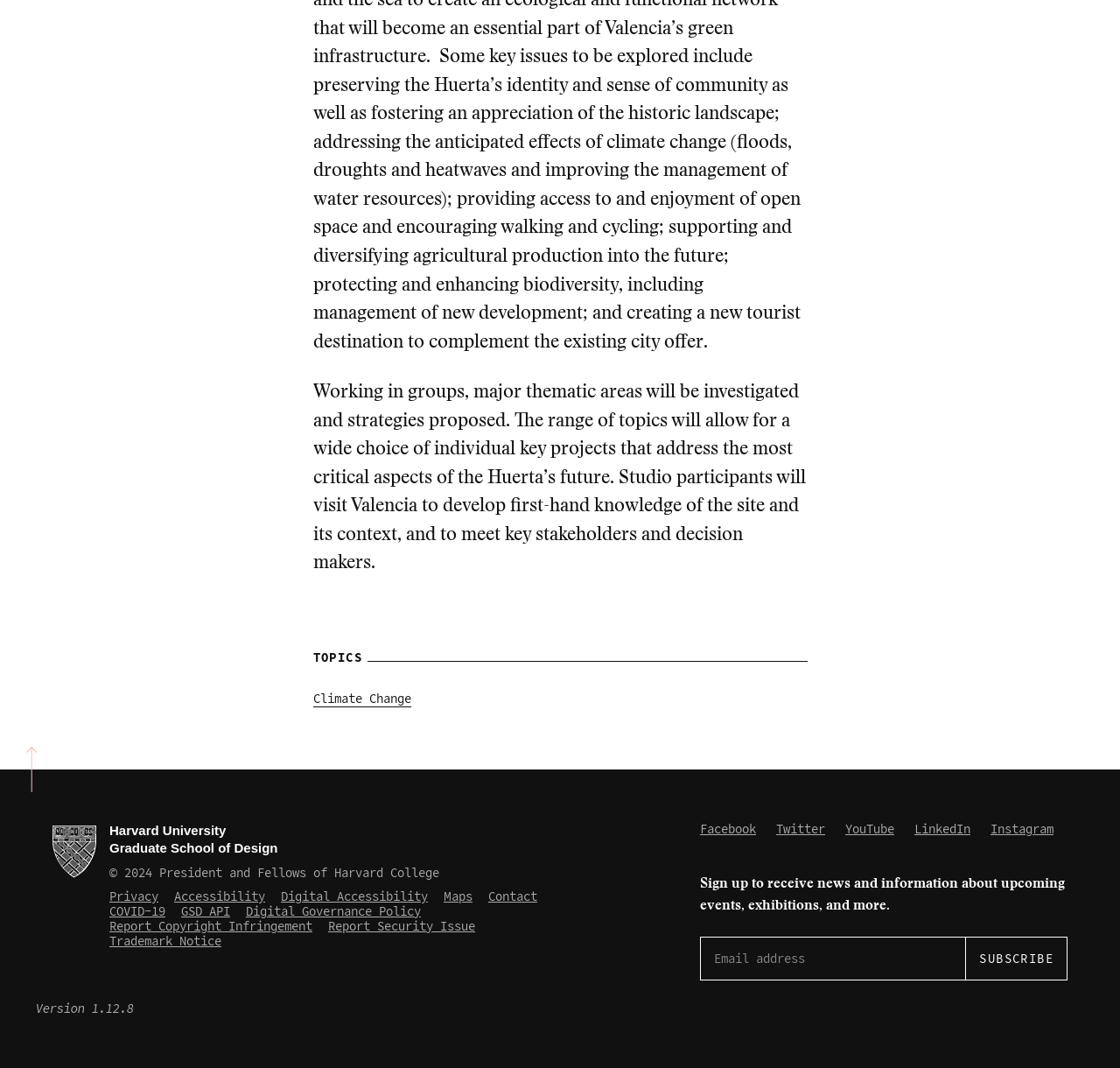Pinpoint the bounding box coordinates of the clickable area needed to execute the instruction: "Click on the 'Climate Change' topic". The coordinates should be specified as four float numbers between 0 and 1, i.e., [left, top, right, bottom].

[0.279, 0.647, 0.367, 0.661]